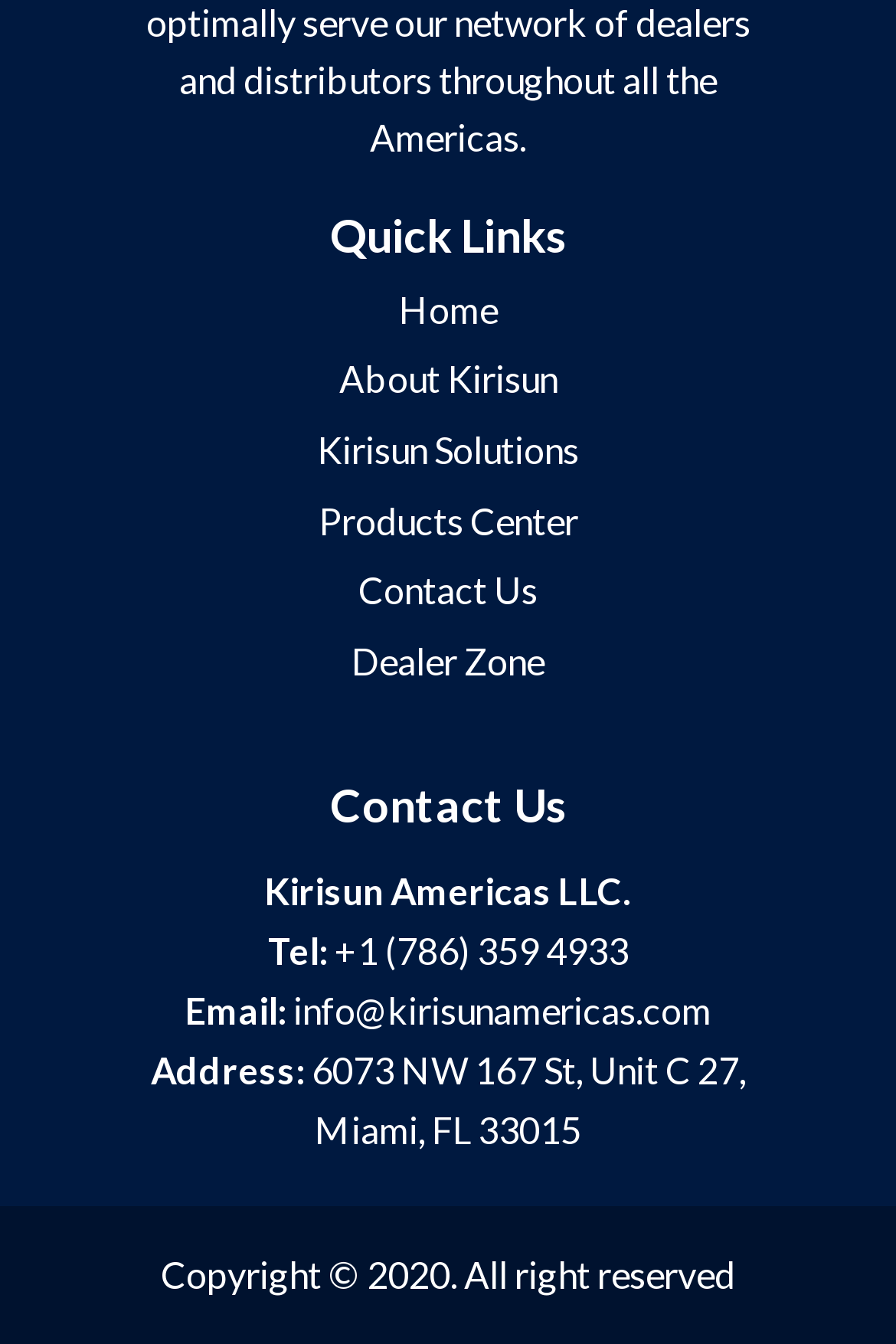What is the copyright year?
Analyze the image and deliver a detailed answer to the question.

I found the copyright year by looking at the StaticText element with the text 'Copyright © 2020. All right reserved' which is located at the bottom of the page.